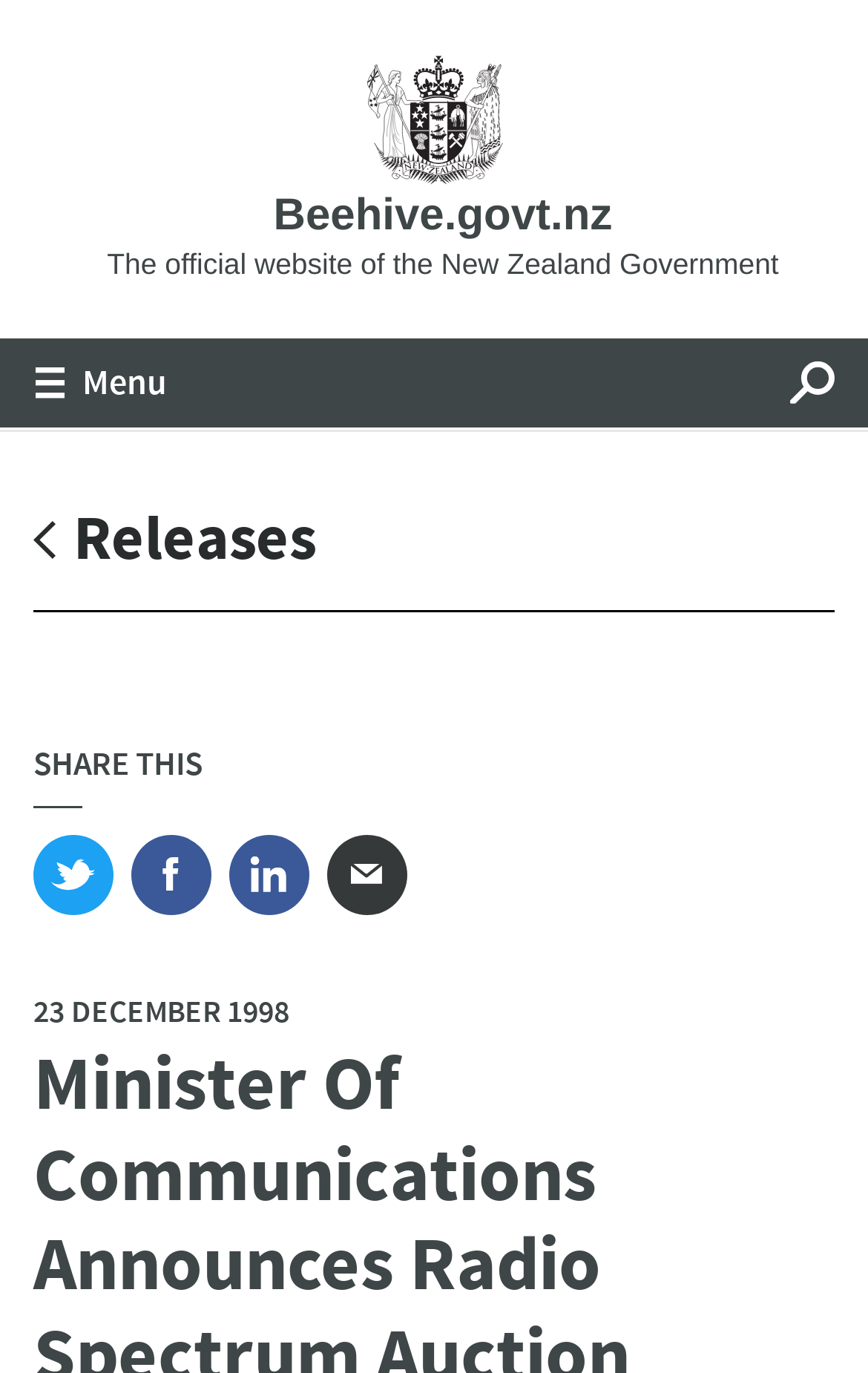What is the label of the button on the top right corner?
Answer the question with as much detail as possible.

I looked at the button on the top right corner and saw that it has an image with no description, but it is labeled as 'Search'.